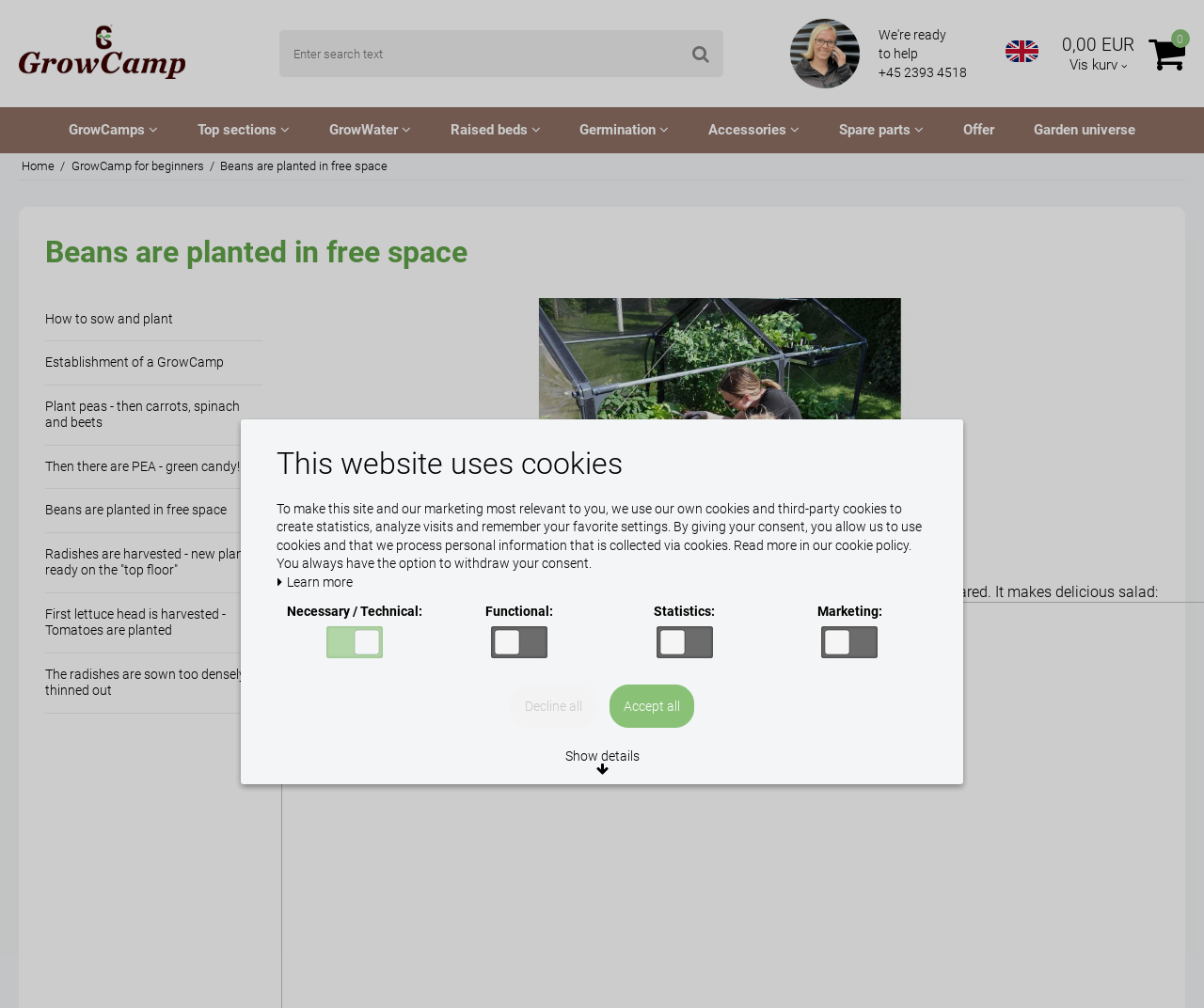Indicate the bounding box coordinates of the clickable region to achieve the following instruction: "Search for something."

[0.232, 0.03, 0.564, 0.076]